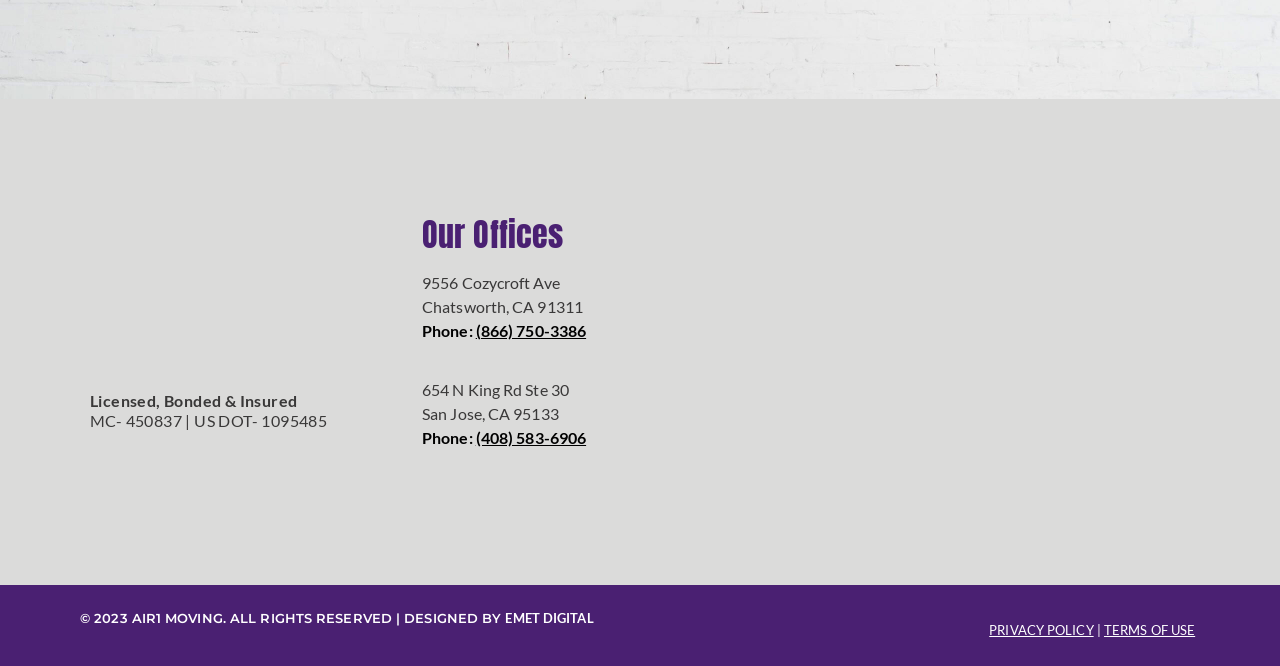Use the details in the image to answer the question thoroughly: 
What is the phone number of the Chatsworth office?

The phone number of the Chatsworth office is (866) 750-3386, which is listed next to the address 9556 Cozycroft Ave, Chatsworth, CA 91311 on the webpage.